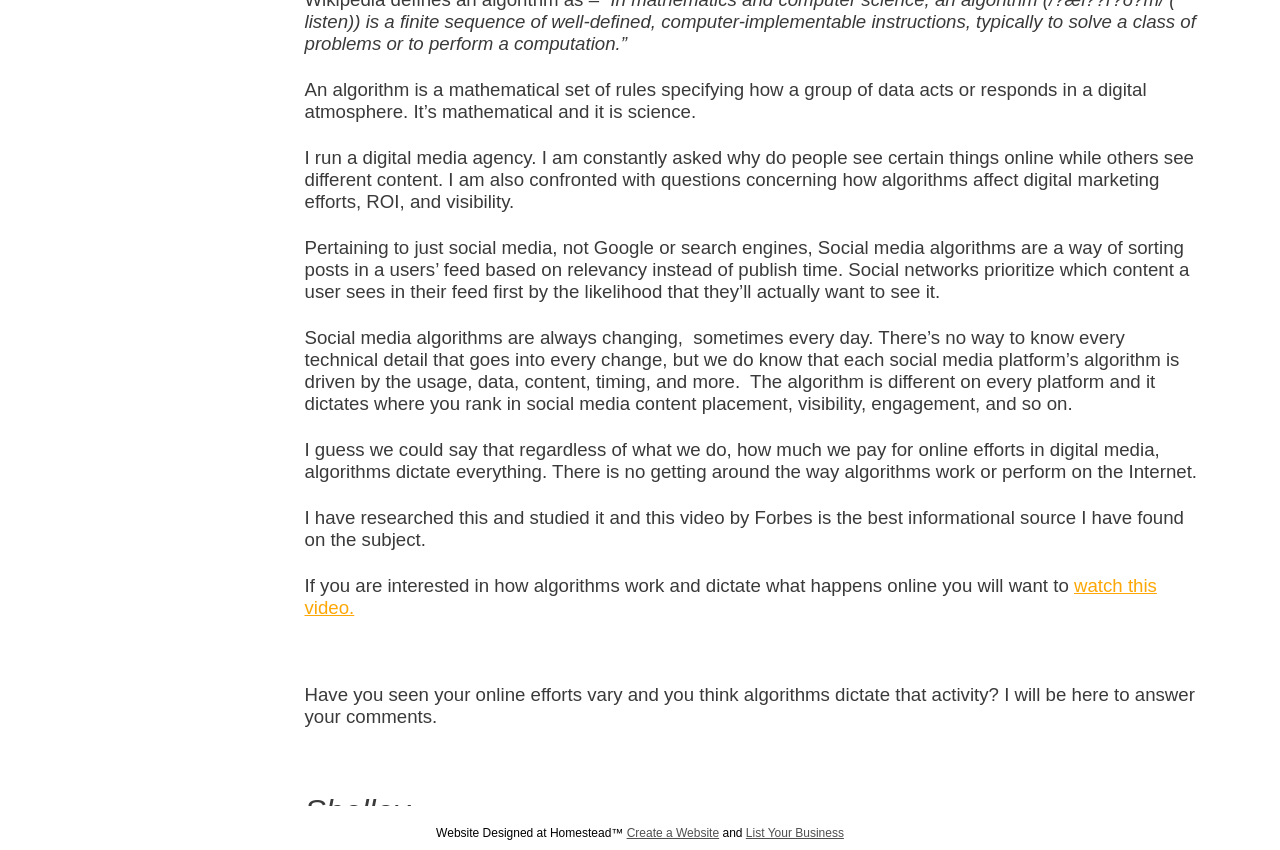Bounding box coordinates are to be given in the format (top-left x, top-left y, bottom-right x, bottom-right y). All values must be floating point numbers between 0 and 1. Provide the bounding box coordinate for the UI element described as: Create a Website

[0.49, 0.972, 0.562, 0.988]